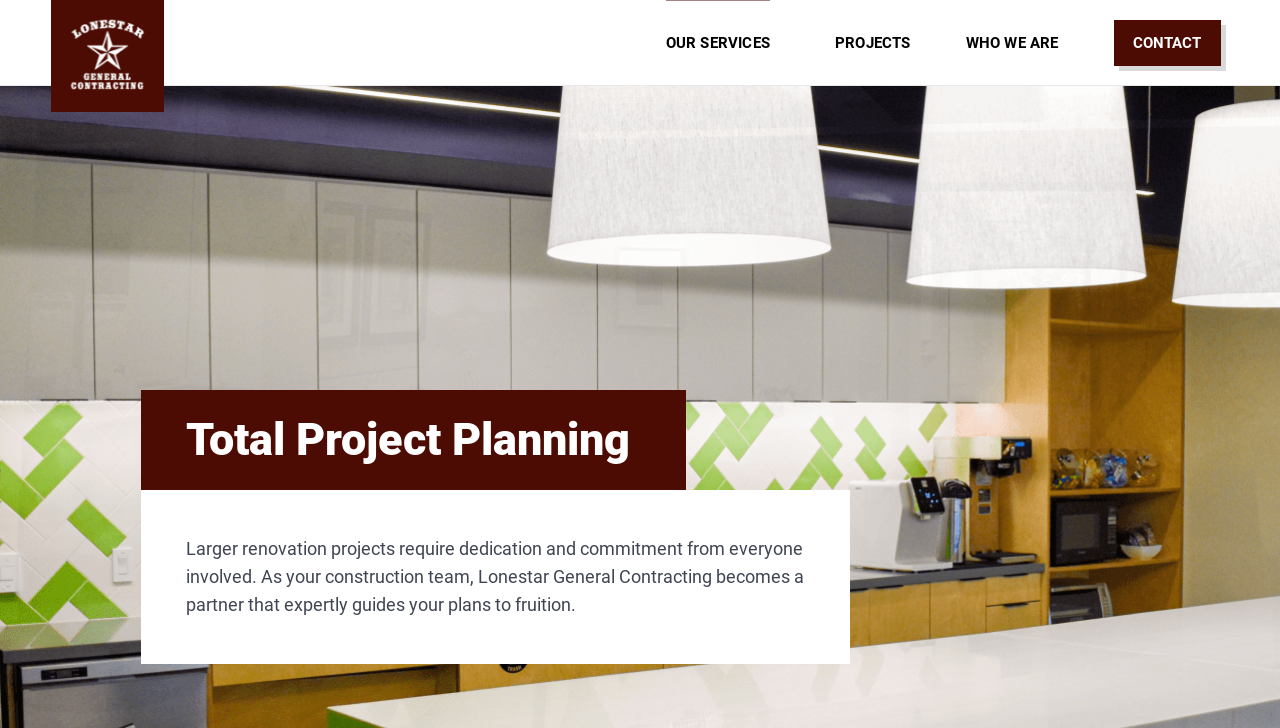Determine the bounding box coordinates for the UI element matching this description: "Who We Are".

[0.754, 0.0, 0.827, 0.118]